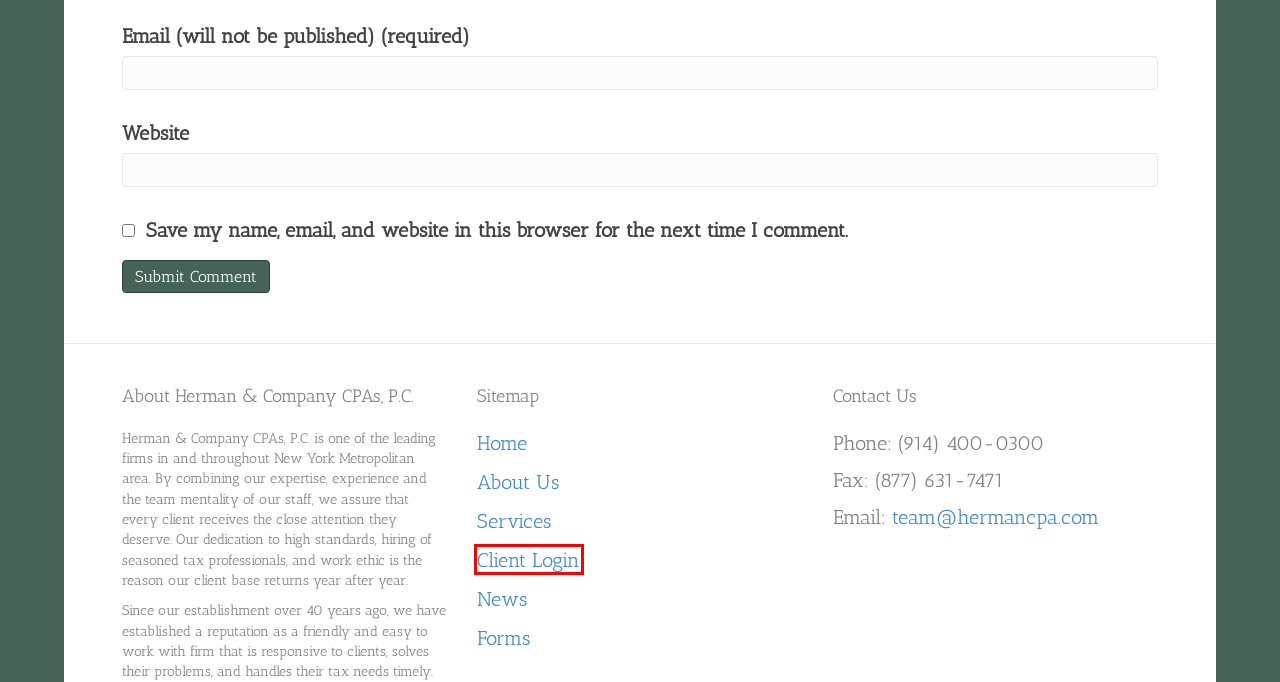Given a screenshot of a webpage with a red bounding box around a UI element, please identify the most appropriate webpage description that matches the new webpage after you click on the element. Here are the candidates:
A. Our Team - Herman & Co. CPA
B. The Health Insurance Marketplace | Internal Revenue Service
C. What’s included as income | HealthCare.gov
D. Contact - Herman & Co. CPA
E. Personal Finance Tips - Herman & Co. CPA
F. Healthcare - Herman & Co. CPA
G. Client Login - Herman & Co. CPA
H. Services - Herman & Co. CPA

G